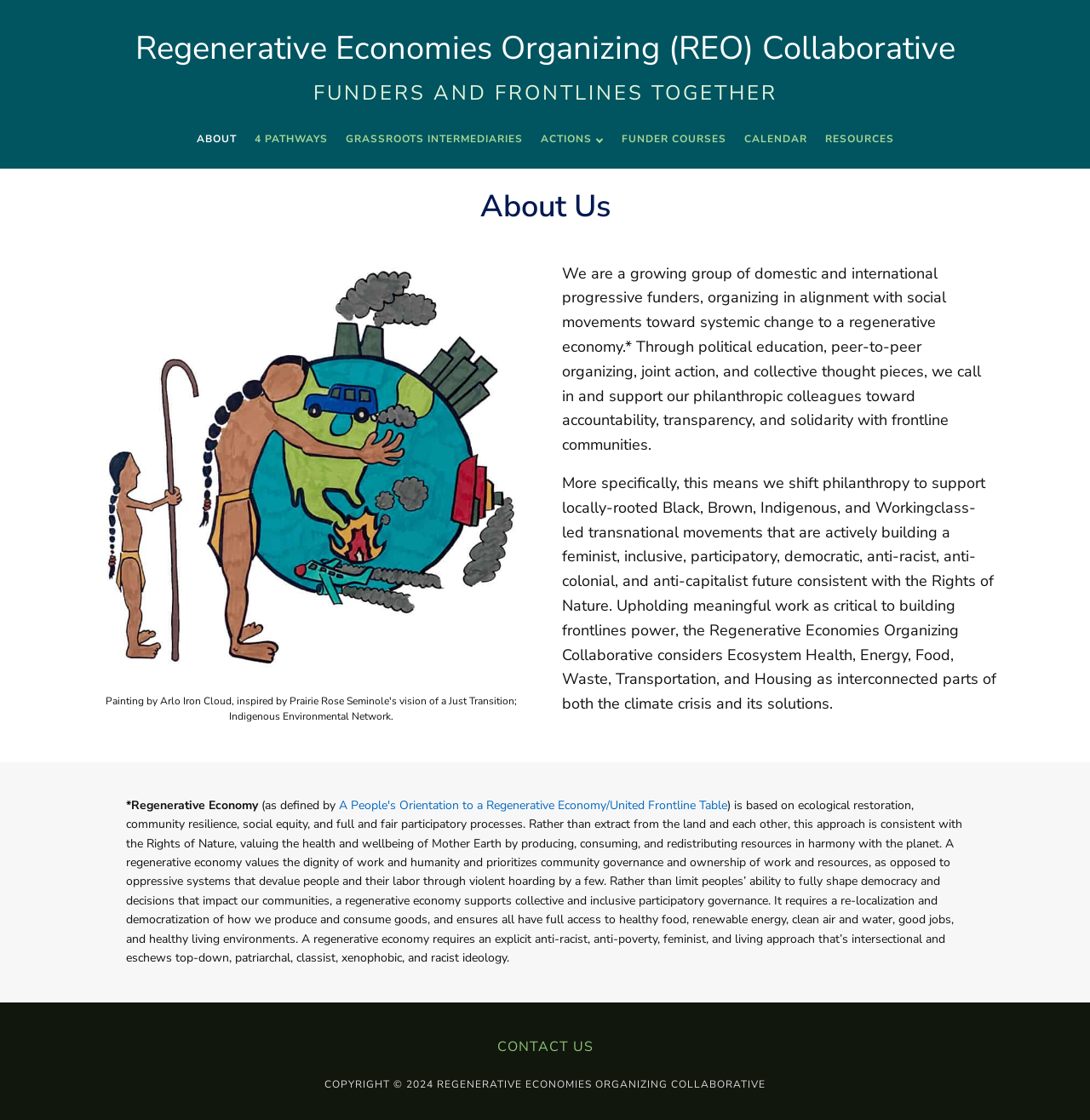Please locate the clickable area by providing the bounding box coordinates to follow this instruction: "Learn more about 'A People's Orientation to a Regenerative Economy'".

[0.311, 0.712, 0.667, 0.726]